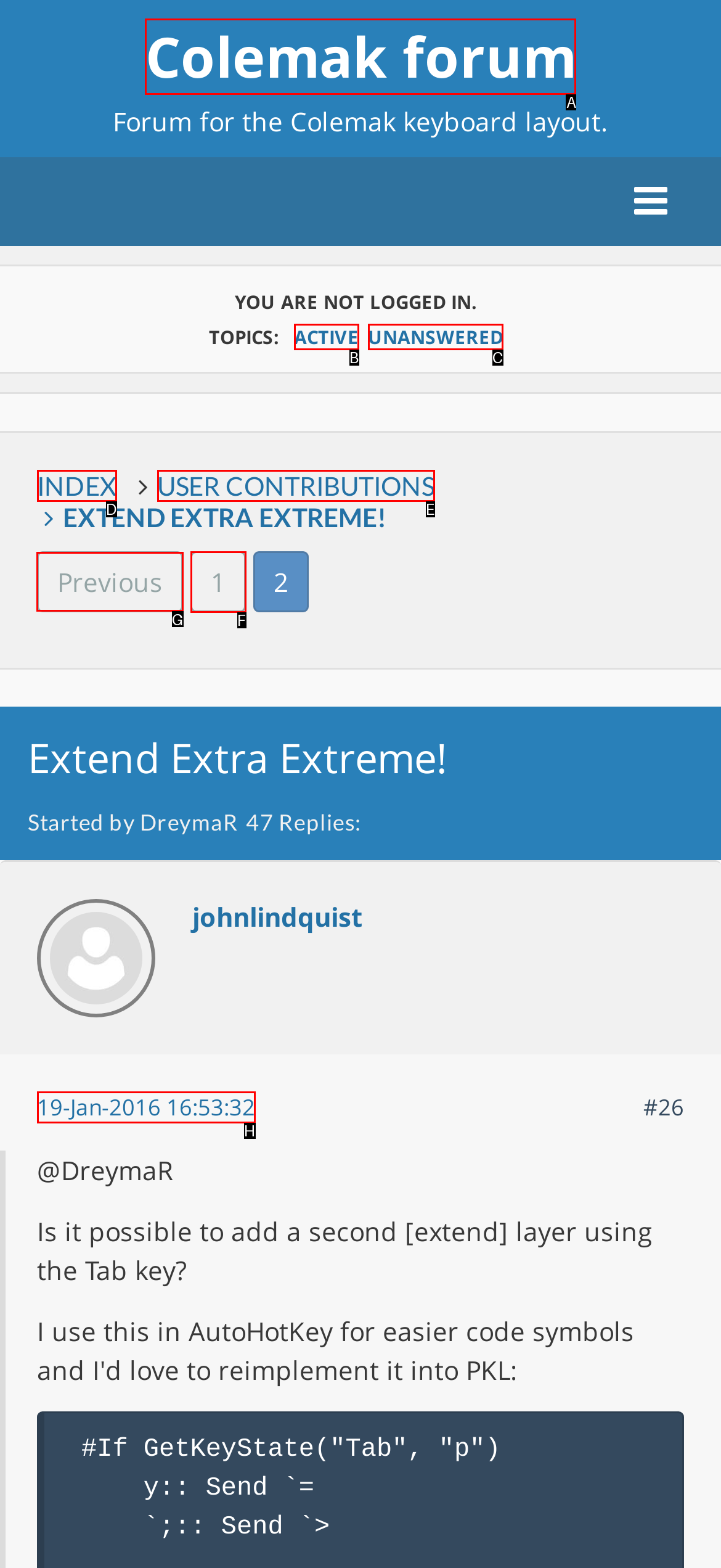Select the proper HTML element to perform the given task: go to previous page Answer with the corresponding letter from the provided choices.

G